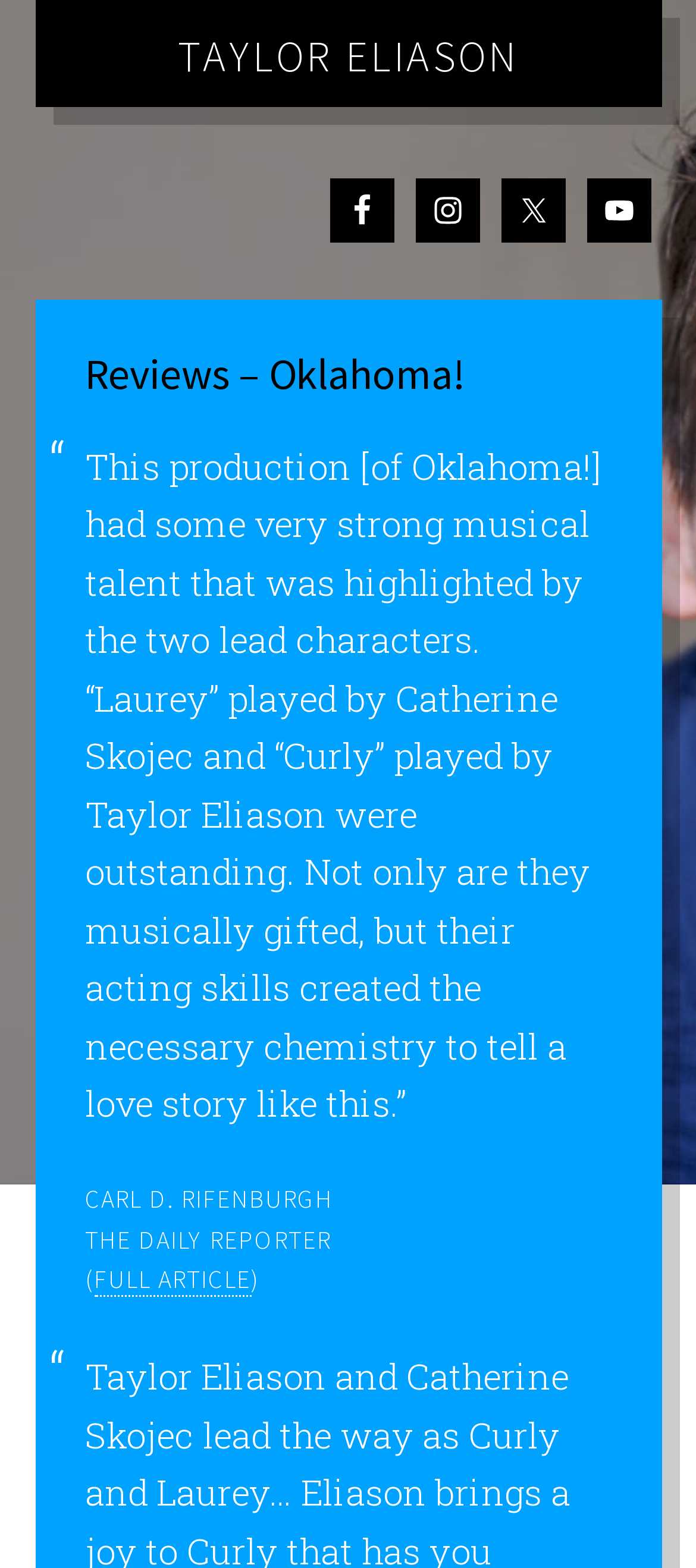What social media platform has an icon with a bird logo?
Using the image, provide a detailed and thorough answer to the question.

I examined the social media links at the top of the webpage and found that the Twitter link has an image with a bird logo.